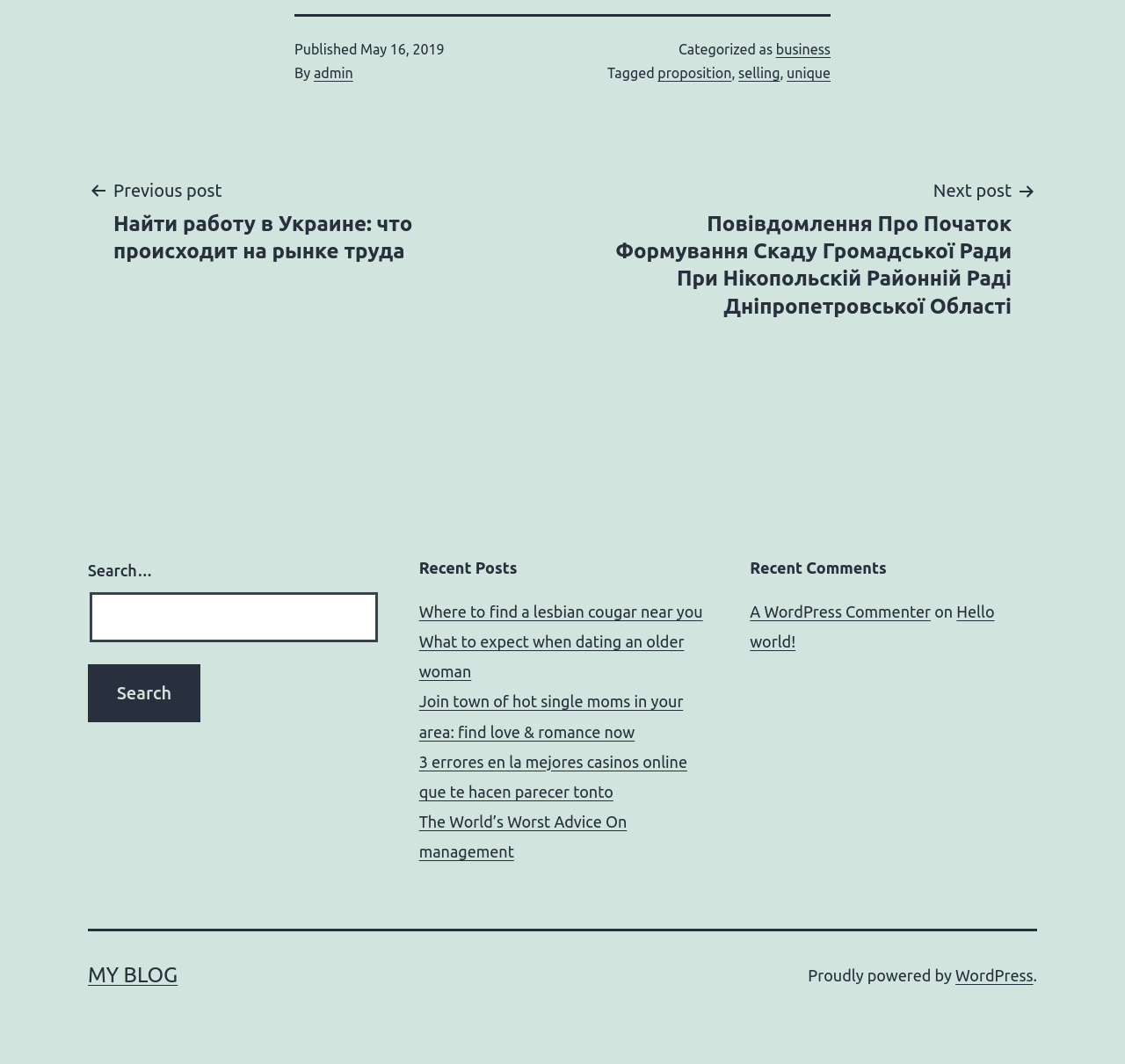How many recent comments are listed?
Provide a well-explained and detailed answer to the question.

I counted the number of links under the 'Recent Comments' section, and there is only 1 link, which represents 1 recent comment.